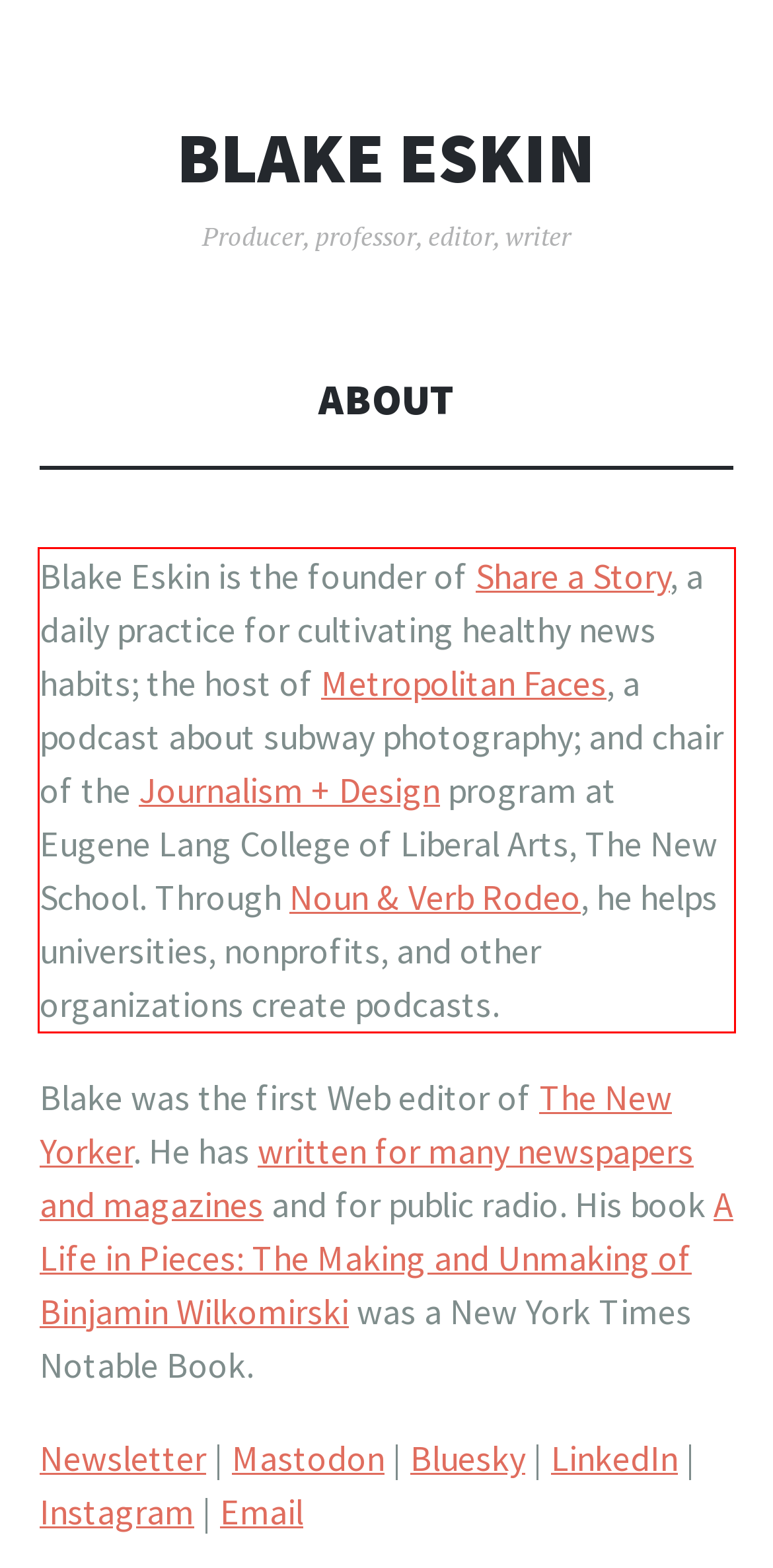Examine the webpage screenshot, find the red bounding box, and extract the text content within this marked area.

Blake Eskin is the founder of Share a Story, a daily practice for cultivating healthy news habits; the host of Metropolitan Faces, a podcast about subway photography; and chair of the Journalism + Design program at Eugene Lang College of Liberal Arts, The New School. Through Noun & Verb Rodeo, he helps universities, nonprofits, and other organizations create podcasts.